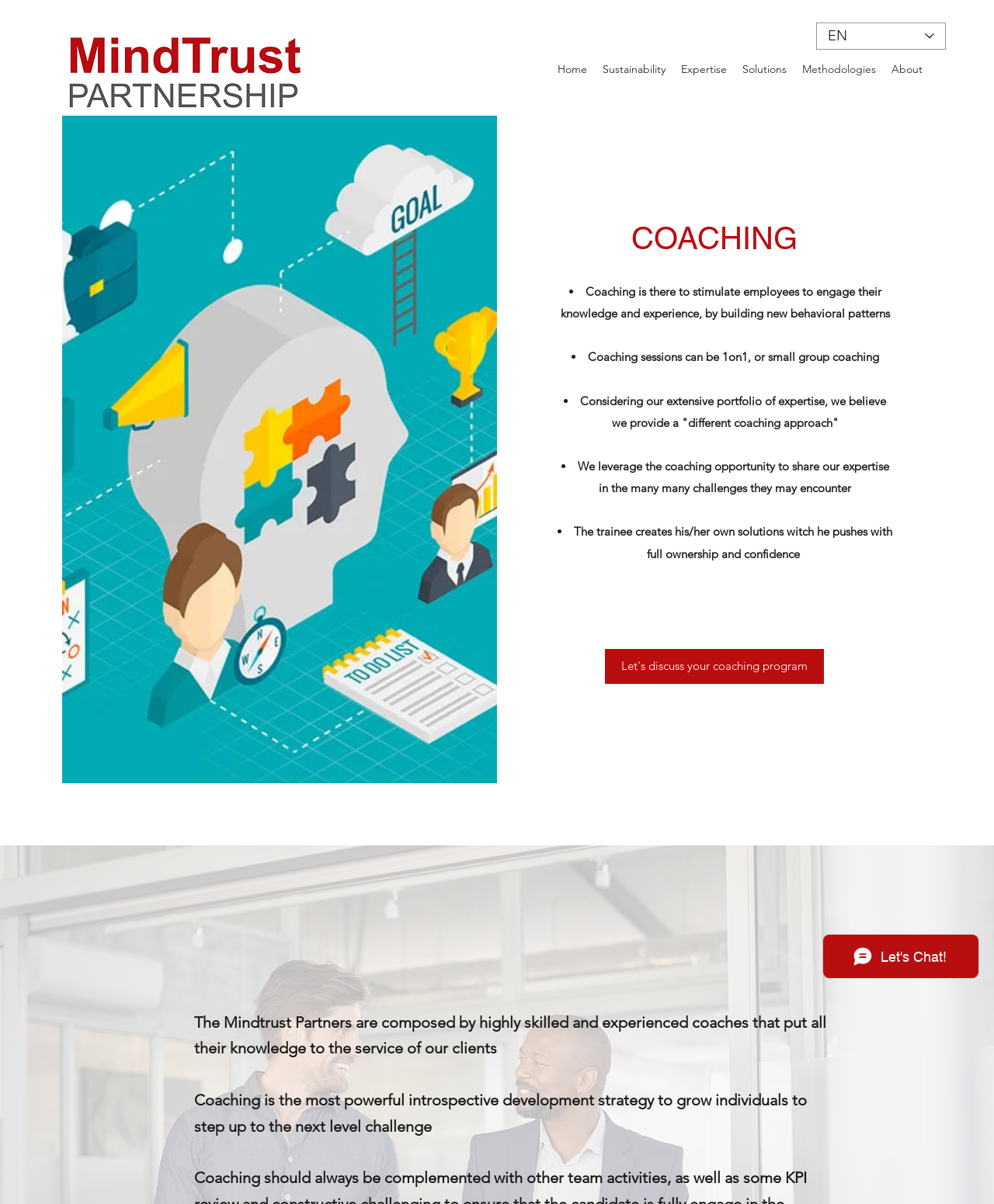Answer the question with a brief word or phrase:
What is the purpose of coaching sessions?

To stimulate employees